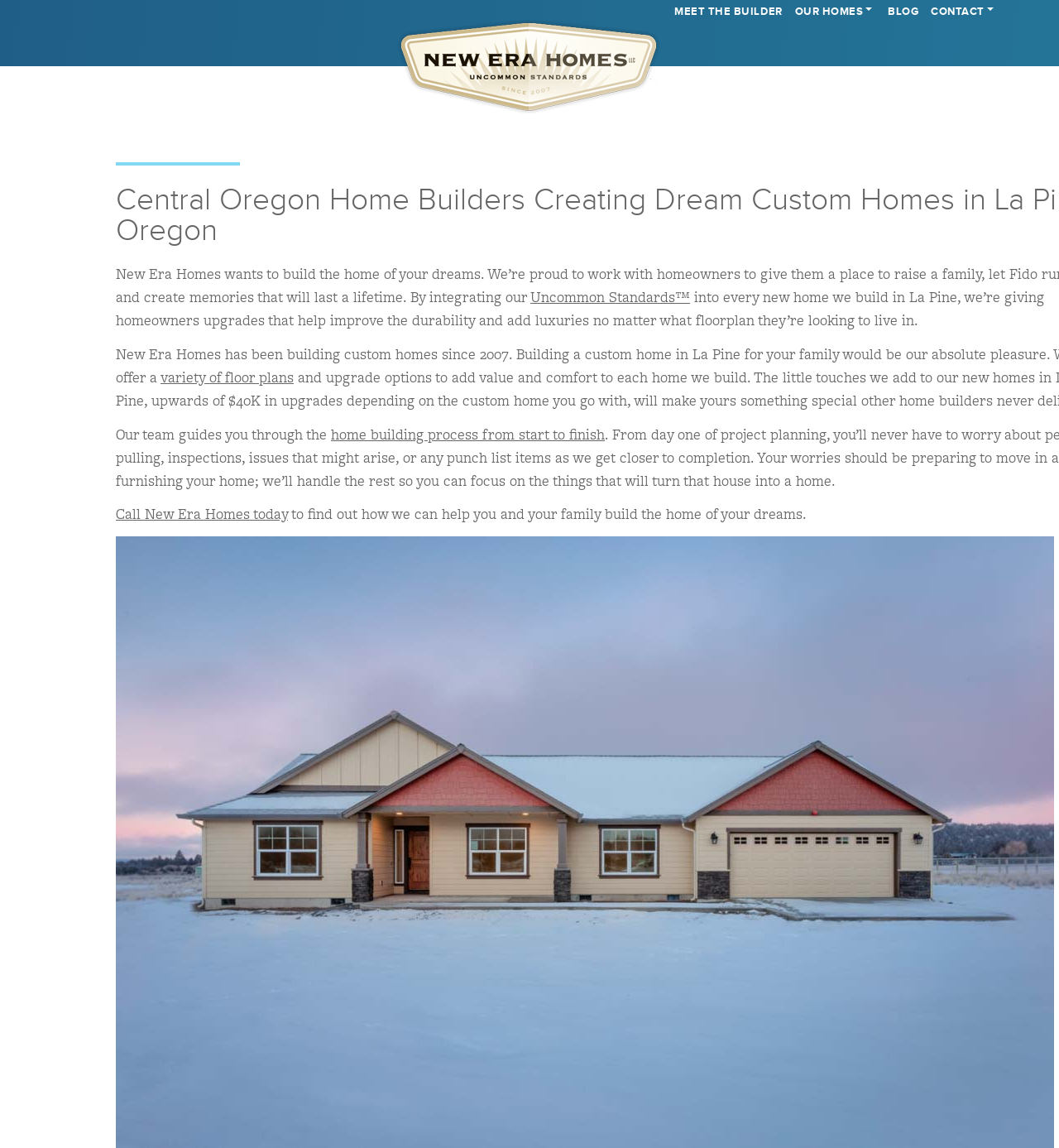From the webpage screenshot, identify the region described by Blog. Provide the bounding box coordinates as (top-left x, top-left y, bottom-right x, bottom-right y), with each value being a floating point number between 0 and 1.

[0.838, 0.025, 0.867, 0.036]